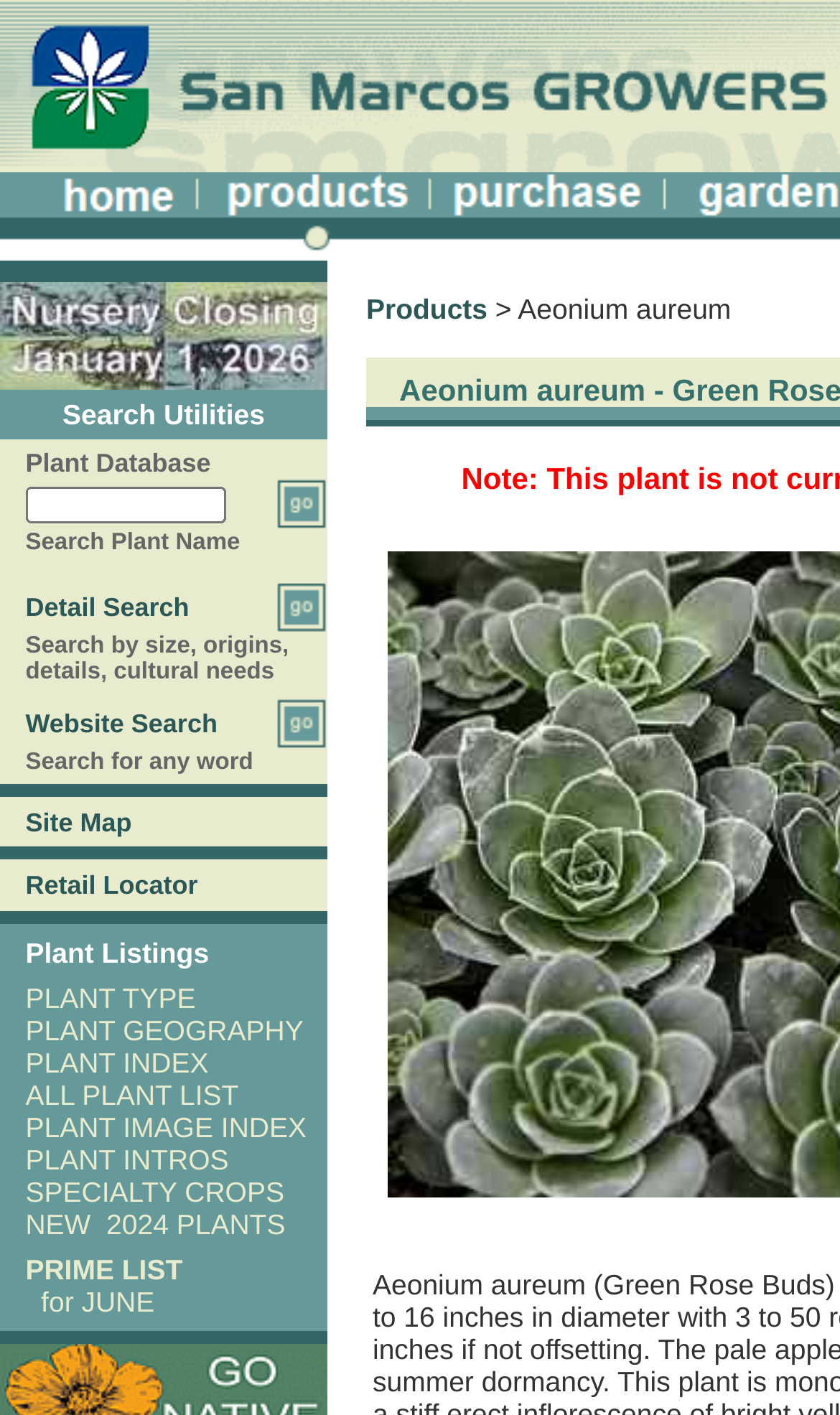Determine the bounding box coordinates of the clickable region to carry out the instruction: "Search the website".

[0.328, 0.5, 0.39, 0.521]